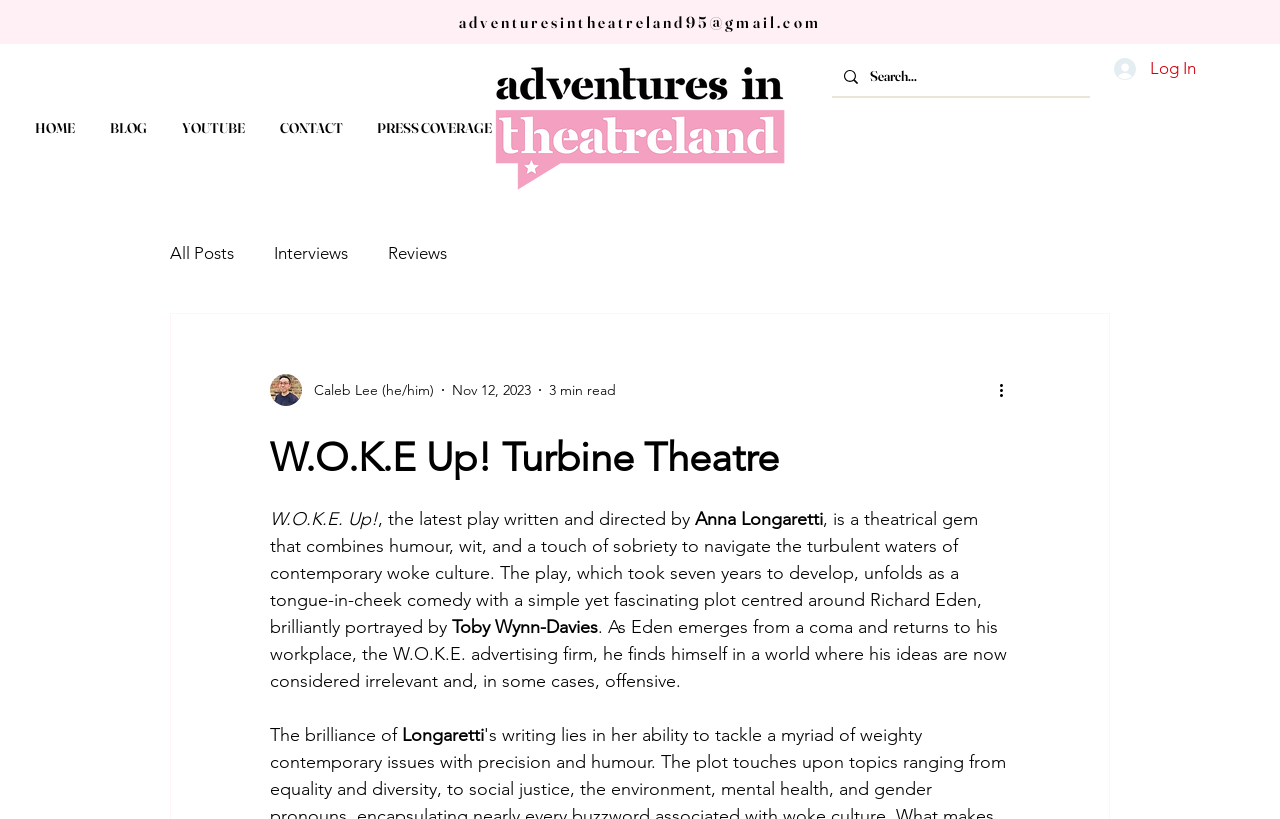Locate the bounding box coordinates of the area you need to click to fulfill this instruction: 'Read more about W.O.K.E Up!'. The coordinates must be in the form of four float numbers ranging from 0 to 1: [left, top, right, bottom].

[0.778, 0.462, 0.797, 0.491]